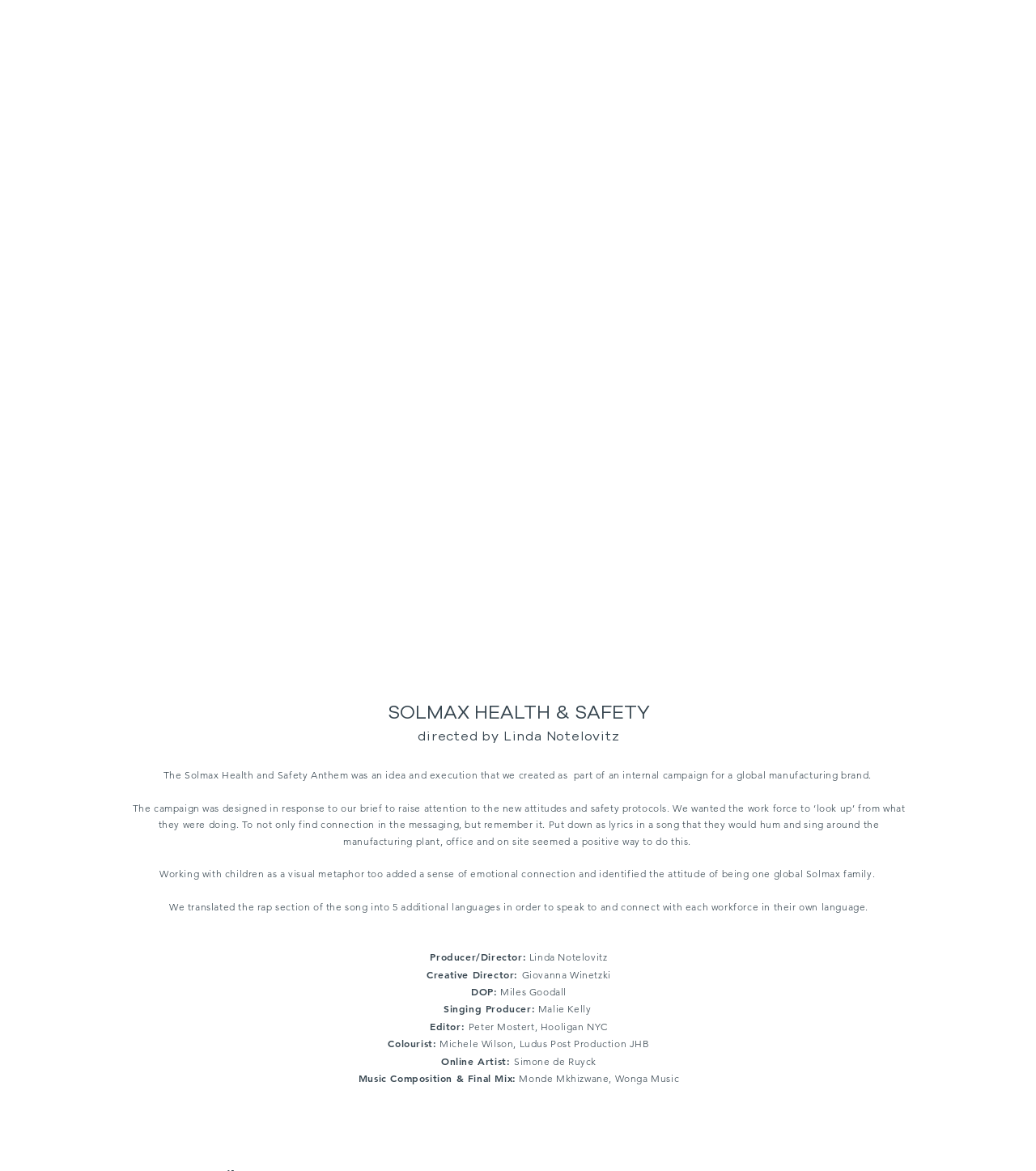What is the name of the company that did the post production?
Answer the question in a detailed and comprehensive manner.

The answer can be inferred from the text 'Colourist: Michele Wilson, Ludus Post Production JHB' which mentions the company name Ludus Post Production JHB.